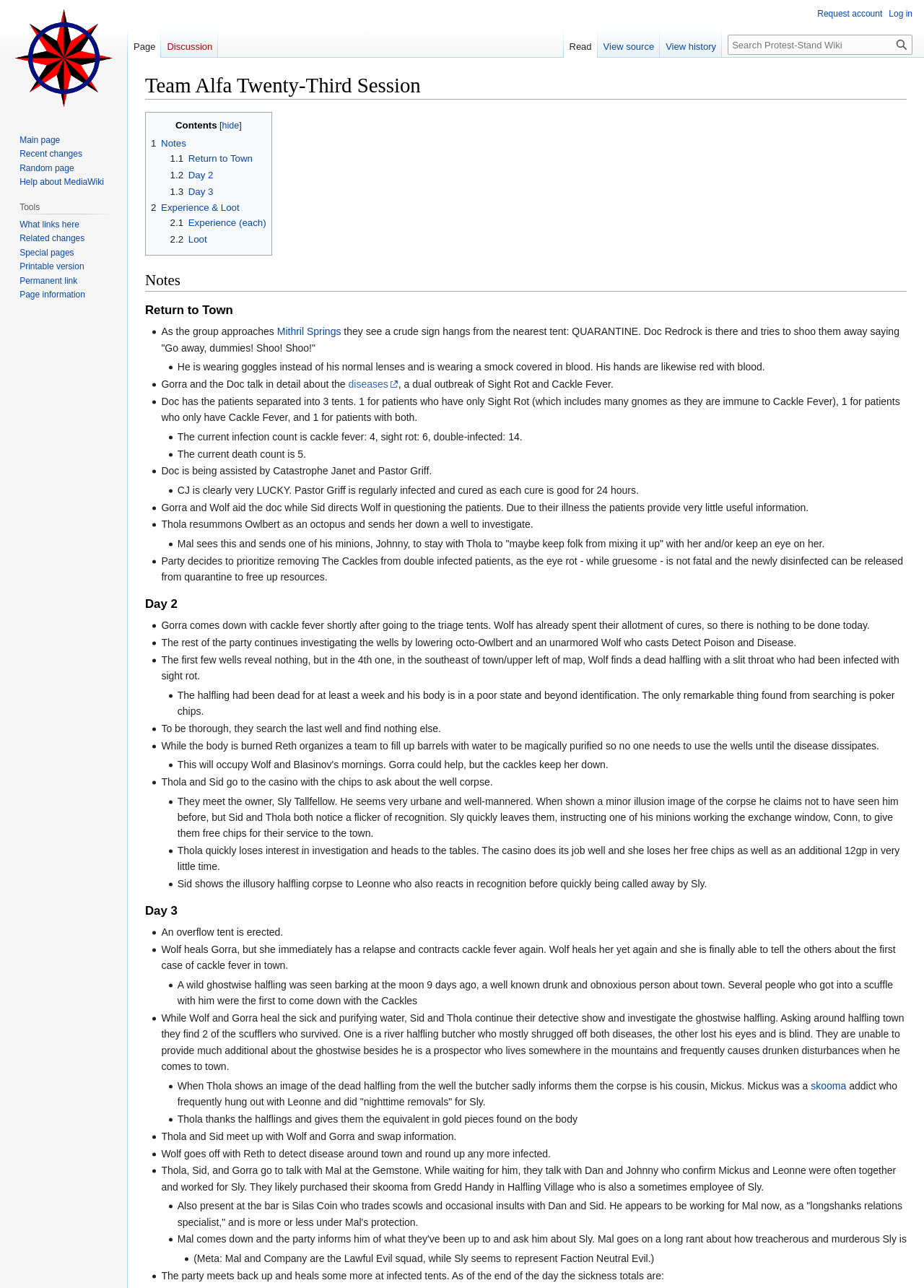Generate a comprehensive description of the webpage content.

The webpage is about the 23rd session of Team Alfa, a group of adventurers, and their experiences in a town affected by a disease outbreak. At the top of the page, there is a heading that reads "Team Alfa Twenty-Third Session" followed by a navigation menu with links to jump to specific sections of the page.

Below the navigation menu, there is a table of contents with links to different sections of the page, including "Notes", "Return to Town", "Day 2", and "Day 3". The contents section is expandable, with a button to hide or show the links.

The main content of the page is divided into sections, each with a heading indicating the day or event being described. The text is written in a narrative style, with each section describing the actions and experiences of the adventurers.

The first section, "Notes", describes the group's initial encounter with the disease outbreak in the town. They meet with Doc Redrock, who is trying to treat the patients, and learn about the two diseases affecting the town: Sight Rot and Cackle Fever.

The "Return to Town" section describes the group's further investigation into the outbreak, including their interactions with the townspeople and their efforts to aid Doc Redrock in treating the patients.

The "Day 2" section describes the group's continued investigation, including their discovery of a dead body in a well and their efforts to search the other wells in the town.

The "Day 3" section describes the group's further discoveries, including their encounter with the owner of a casino, Sly Tallfellow, and their investigation into the death of a halfling prospector who was seen barking at the moon.

Throughout the page, there are links to specific terms, such as "diseases", "Mithril Springs", and "skooma", which provide additional information or context to the story.

Overall, the webpage is a detailed account of the adventures of Team Alfa as they navigate the challenges of a disease outbreak in a small town.